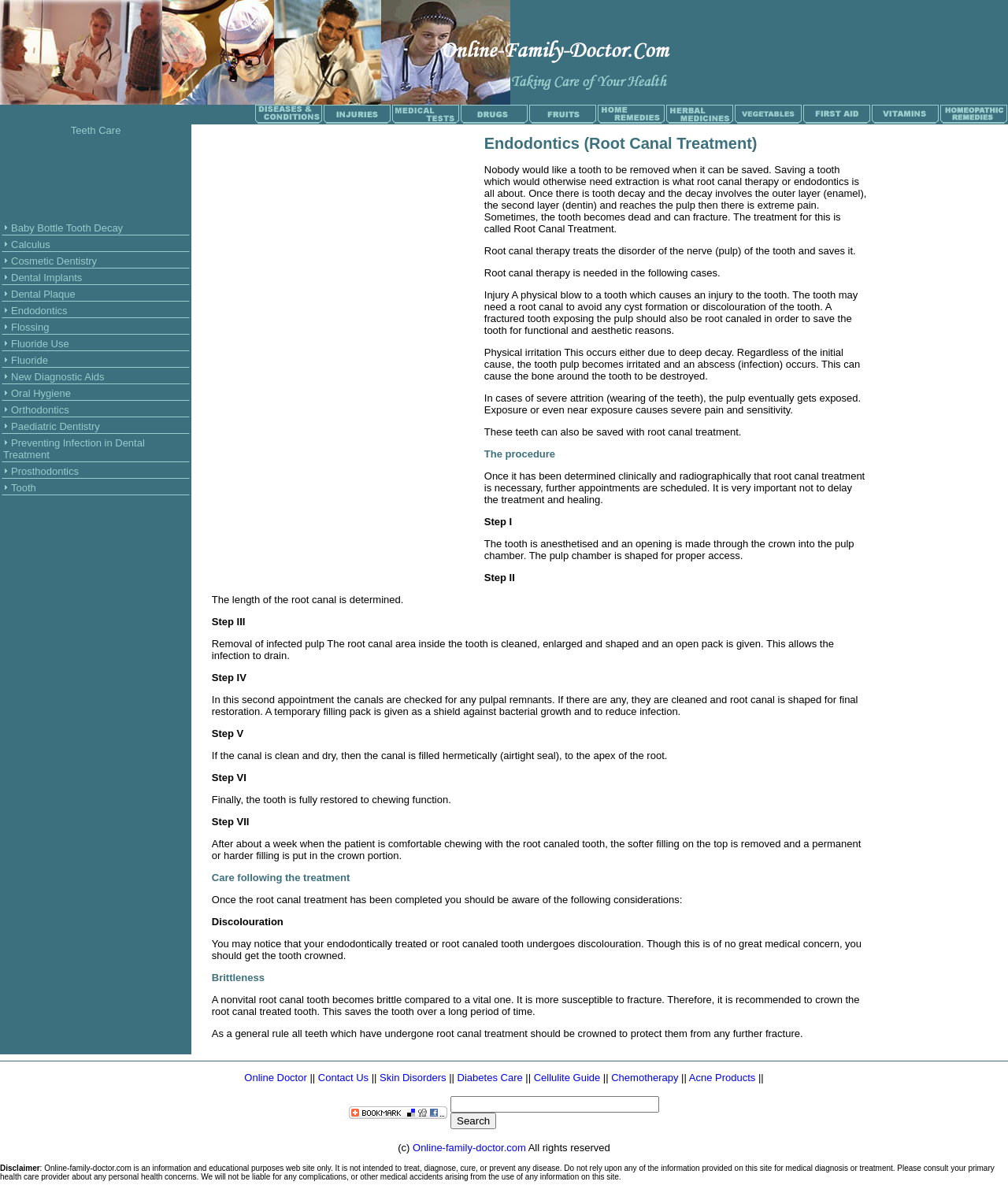Using the element description: "Preventing Infection in Dental Treatment", determine the bounding box coordinates. The coordinates should be in the format [left, top, right, bottom], with values between 0 and 1.

[0.003, 0.368, 0.144, 0.387]